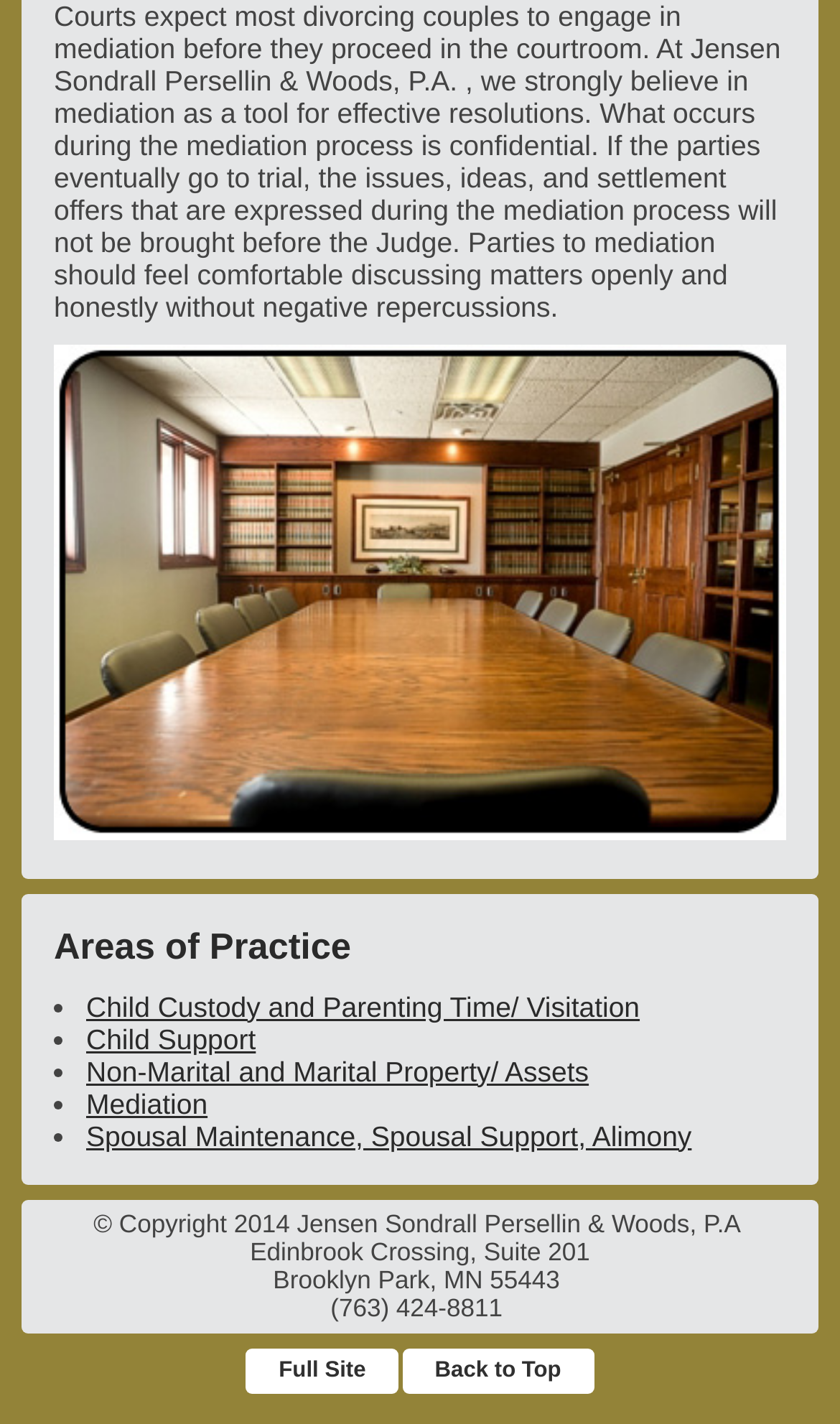Locate the bounding box of the UI element described by: "Spousal Maintenance, Spousal Support, Alimony" in the given webpage screenshot.

[0.103, 0.785, 0.823, 0.807]